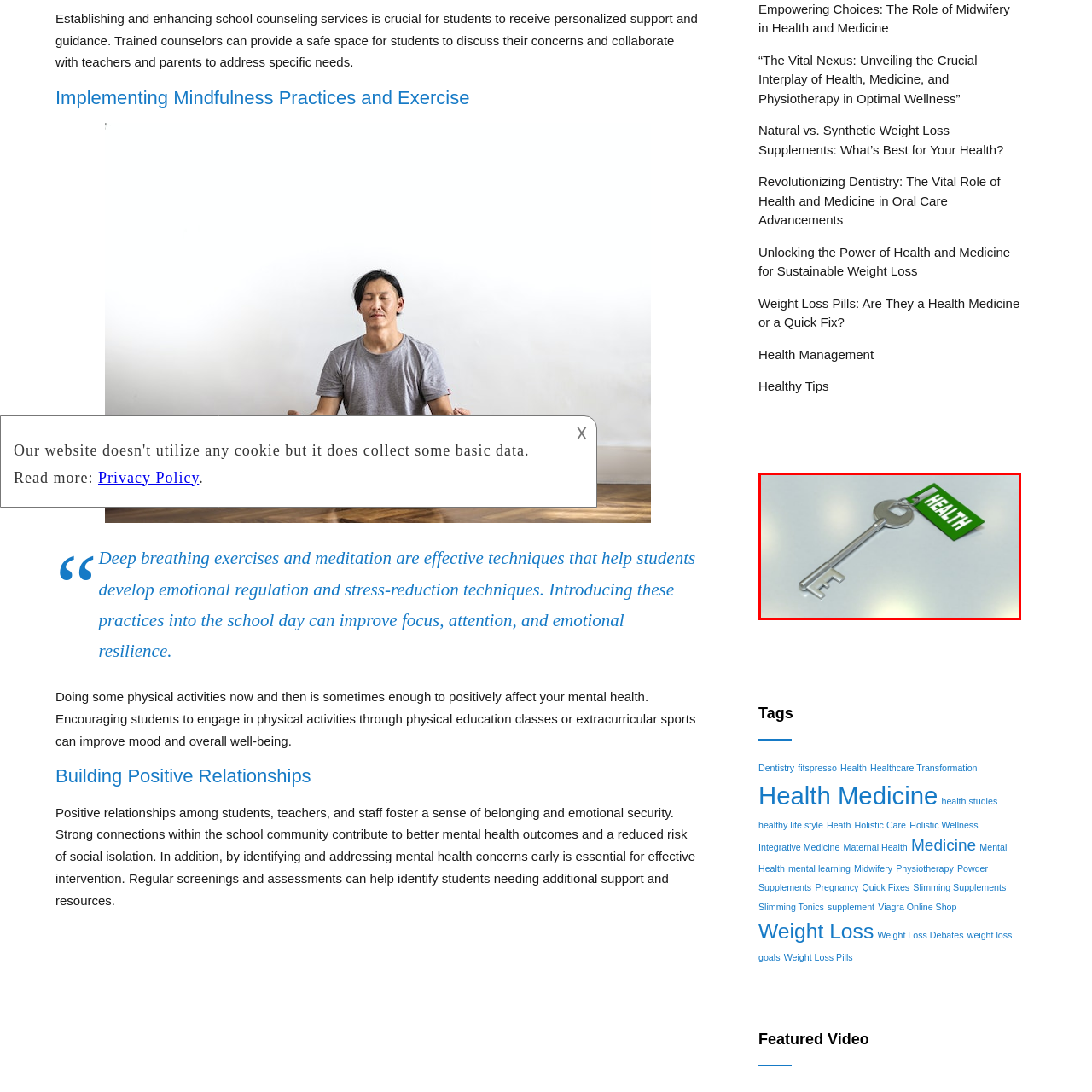Describe all the elements and activities occurring in the red-outlined area of the image extensively.

The image features a shiny silver key with the word "HEALTH" prominently displayed on a rectangular green tag attached to it. This visual metaphor suggests that health is a key element to personal well-being and success. The clean and modern design of the key, alongside its vibrant tag, emphasizes the importance of health in various aspects of life. This imagery could resonate with concepts surrounding mental health, wellness, and the significance of making informed health choices, as discussed in the surrounding content on the importance of health management strategies and support systems.